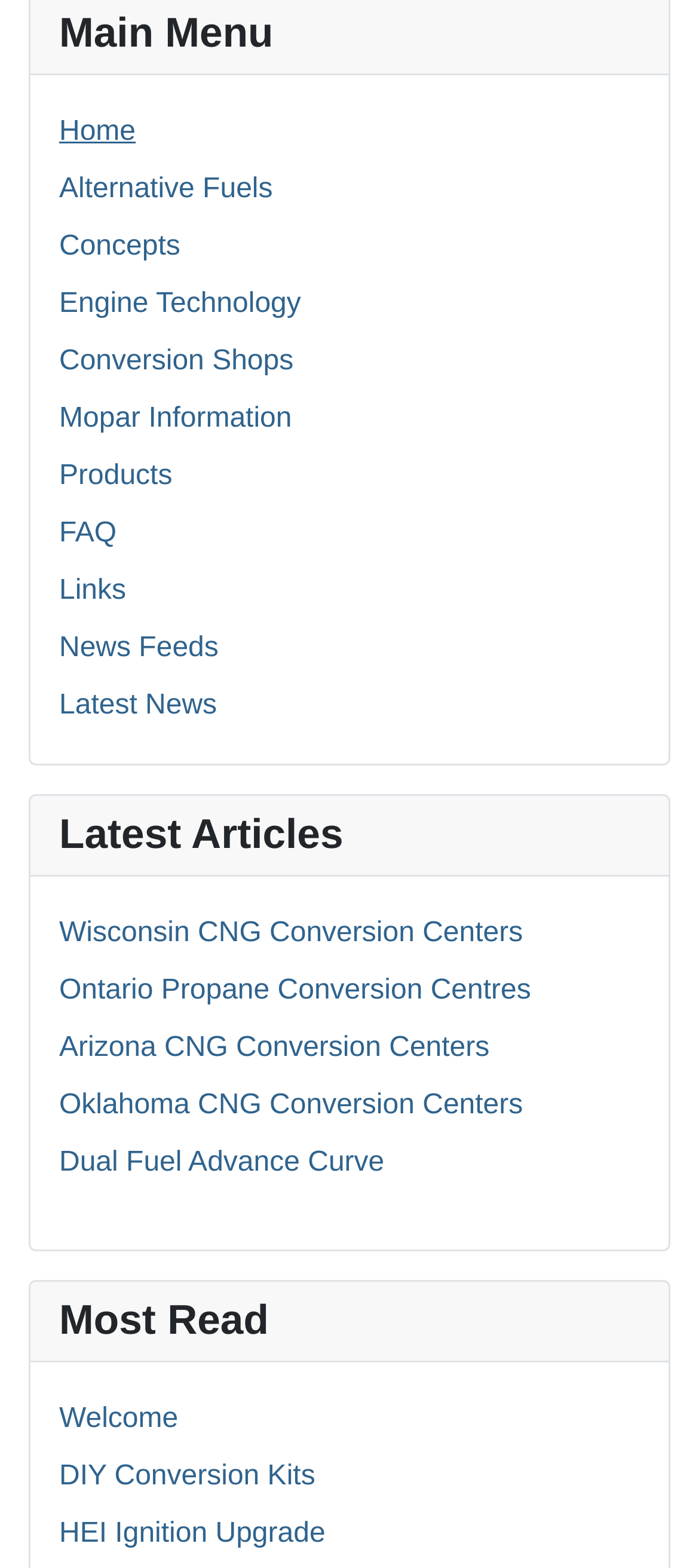With reference to the image, please provide a detailed answer to the following question: What is the second link under the 'Most Read' heading?

I examined the links under the 'Most Read' heading, which has a bounding box coordinate of [0.044, 0.817, 0.956, 0.869]. The second link is 'DIY Conversion Kits' with a bounding box coordinate of [0.085, 0.931, 0.451, 0.951].